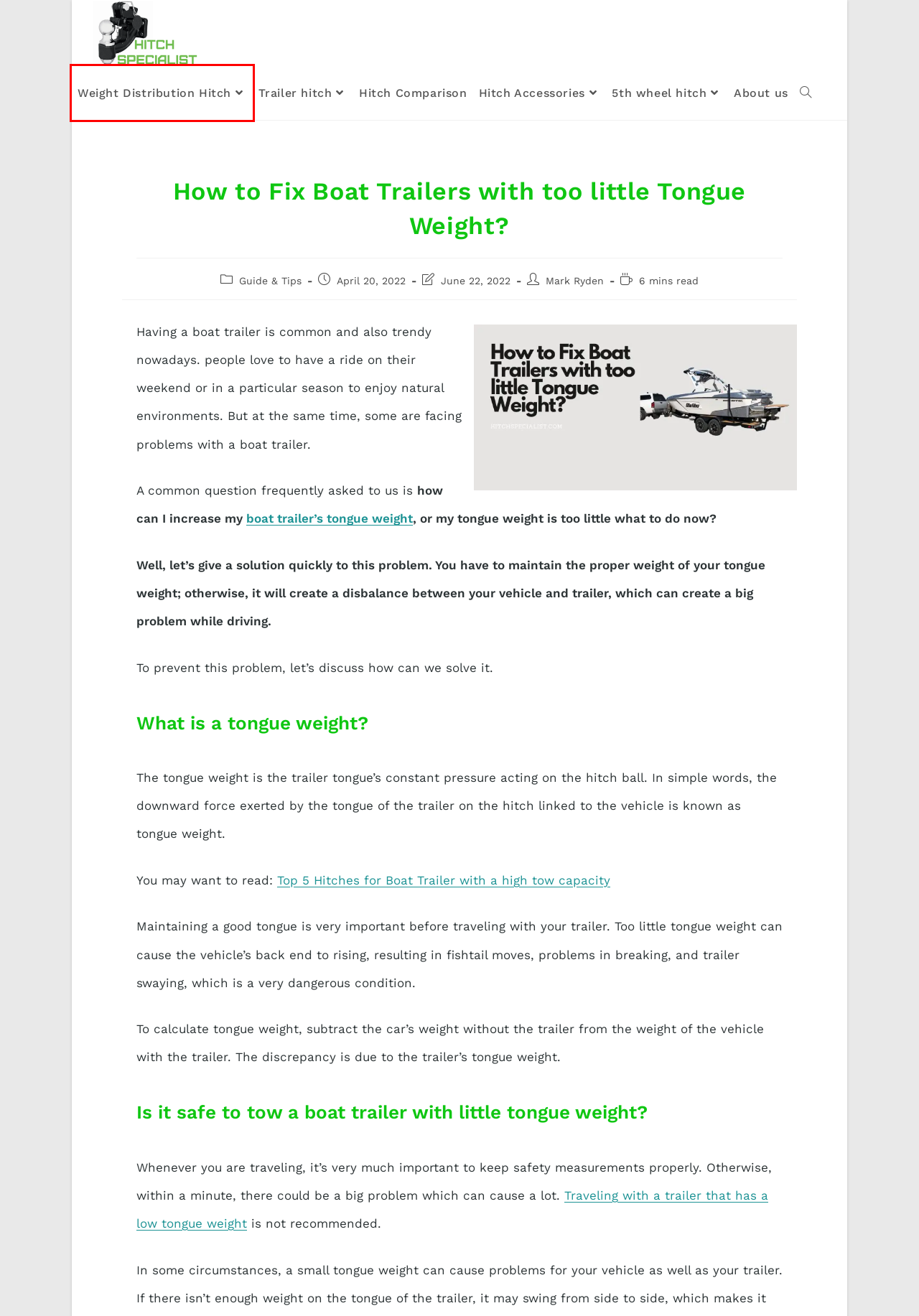Look at the screenshot of the webpage and find the element within the red bounding box. Choose the webpage description that best fits the new webpage that will appear after clicking the element. Here are the candidates:
A. 5 Best Hitch for Boat Trailer- Guide to Selecting the Right One - Hitch Specialist
B. Weight Distribution Hitch - Hitch Specialist
C. Trailer hitch - Hitch Specialist
D. About us - Hitch Specialist
E. How to reduce tongue weight on a trailer? - Hitch Specialist
F. Why is Tongue Weight important when Towing your Boat? - Hitch Specialist
G. Hitch Accessories - Hitch Specialist
H. 5th wheel hitch - Hitch Specialist

B